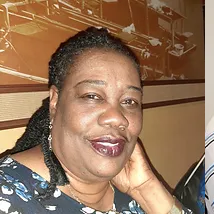Elaborate on the details you observe in the image.

The image features a smiling woman with braided hair, seated against a backdrop that hints at a warm, inviting environment, possibly a gathering or celebration. She is wearing a blue floral-patterned outfit, which complements her confident and cheerful expression. Known for her role in the EL Bethel Ministries organization, she plays significant parts in leadership, alongside her husband, in nurturing the community both spiritually and organizationally. This image likely captures a moment of personal engagement, reflecting her approachable and dedicated demeanor within her community service.